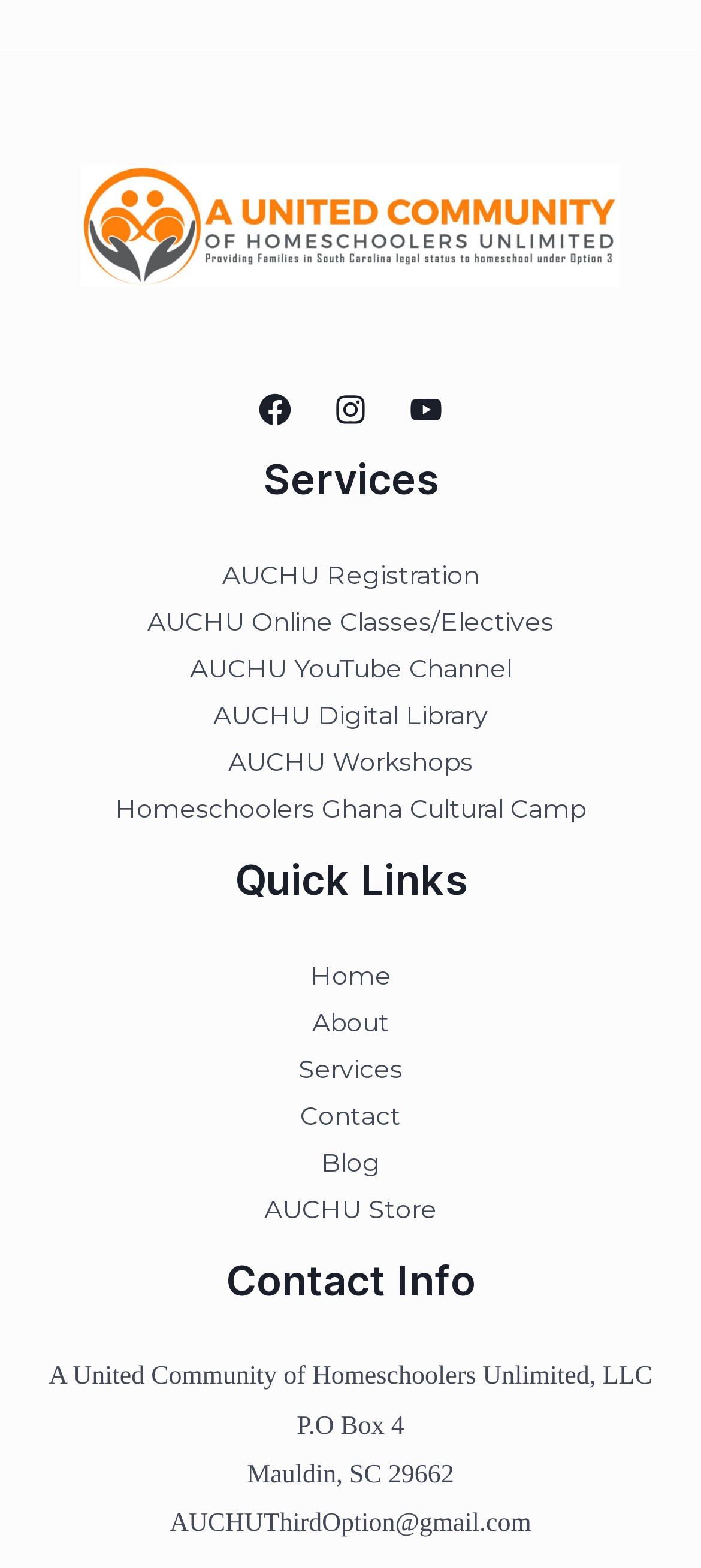Specify the bounding box coordinates of the element's region that should be clicked to achieve the following instruction: "Explore AUCHU Registration". The bounding box coordinates consist of four float numbers between 0 and 1, in the format [left, top, right, bottom].

[0.317, 0.357, 0.683, 0.377]